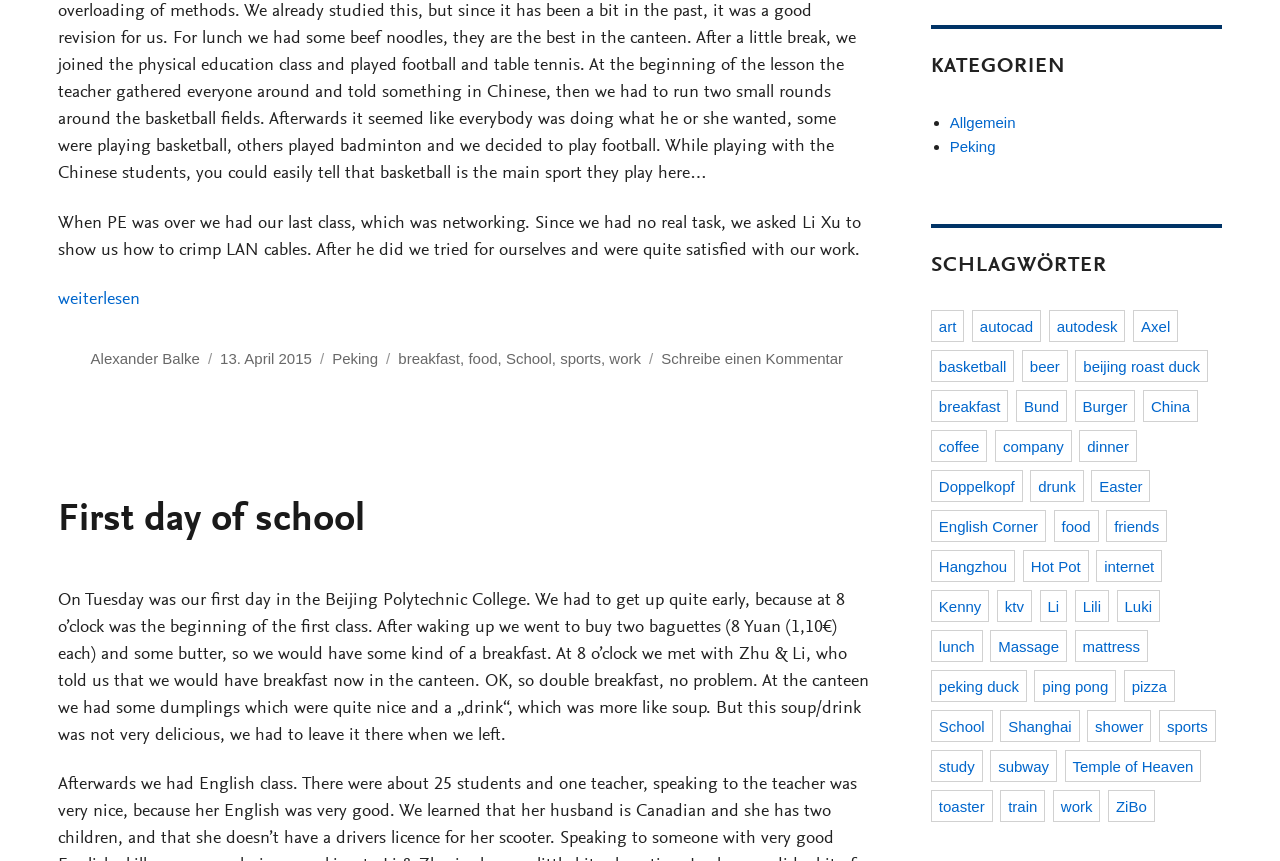Identify the bounding box coordinates of the area that should be clicked in order to complete the given instruction: "Read the article 'School is over'". The bounding box coordinates should be four float numbers between 0 and 1, i.e., [left, top, right, bottom].

[0.045, 0.338, 0.11, 0.359]